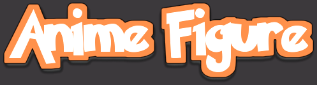What is the tone evoked by the typography?
Based on the visual information, provide a detailed and comprehensive answer.

The caption states that the typography evokes a sense of fun and excitement associated with the world of anime and figure collecting, which implies that the tone evoked by the typography is fun and excitement.